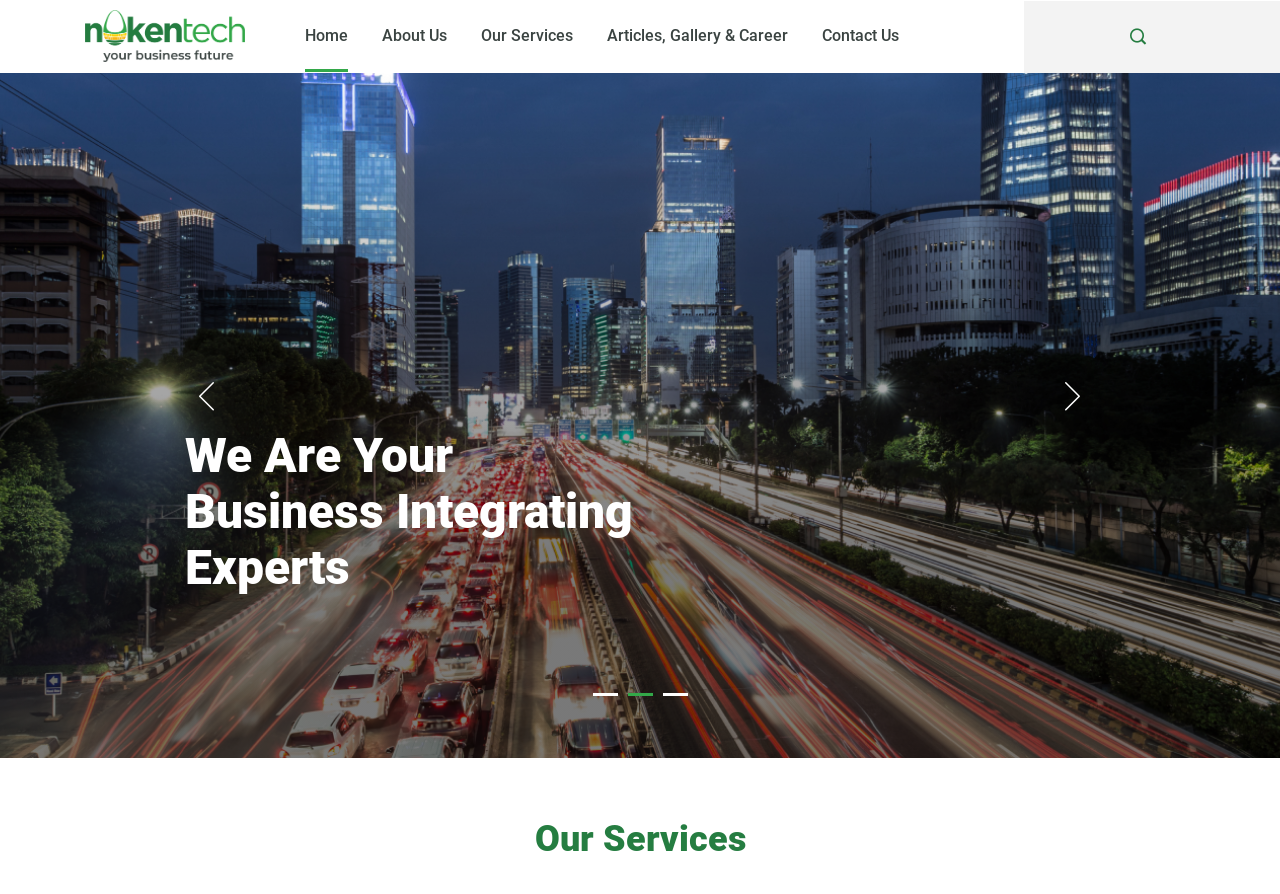Respond to the question below with a concise word or phrase:
What is the company name?

Nokentech